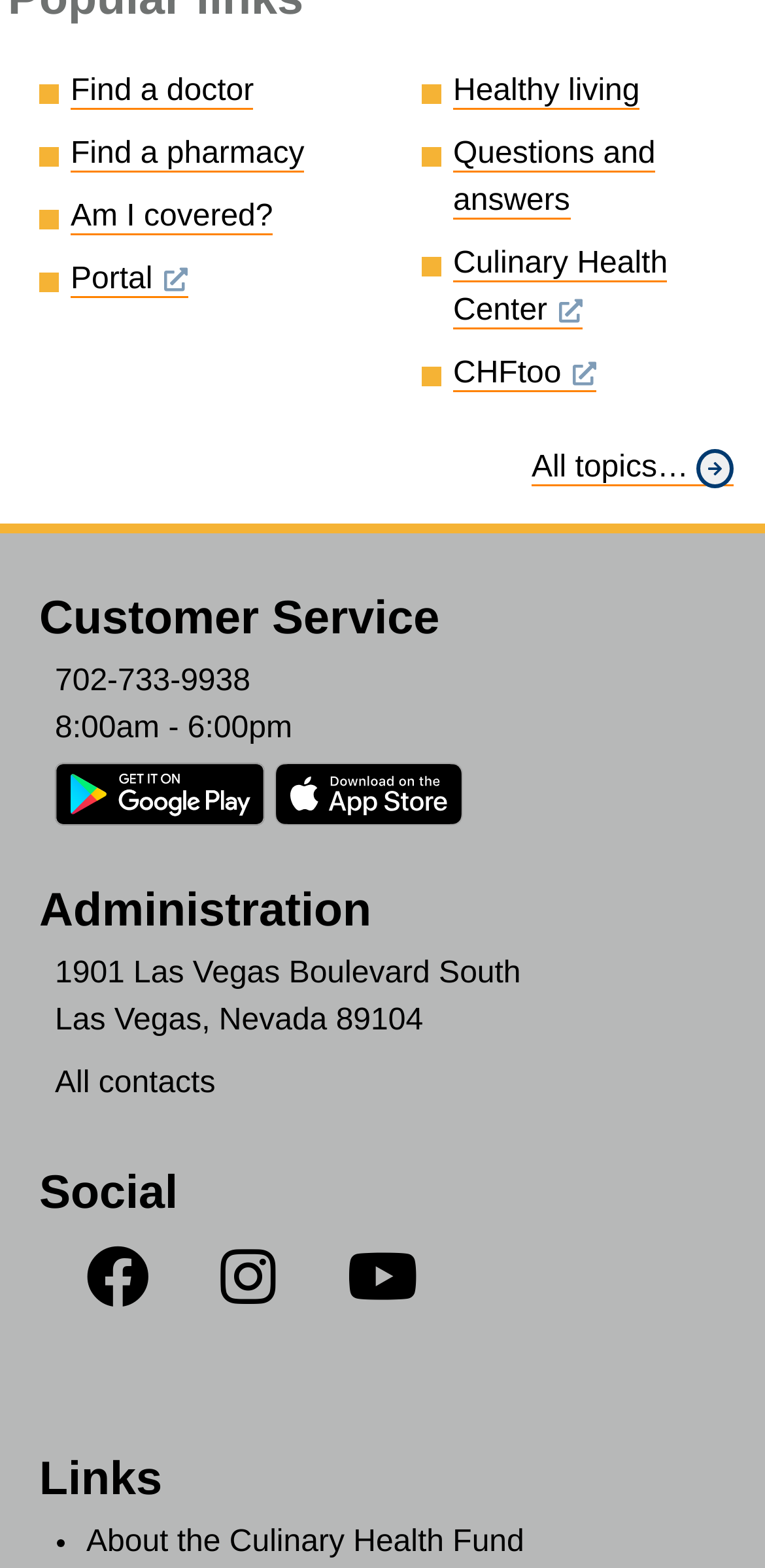Determine the bounding box coordinates of the UI element described by: "Find a doctor".

[0.092, 0.047, 0.332, 0.07]